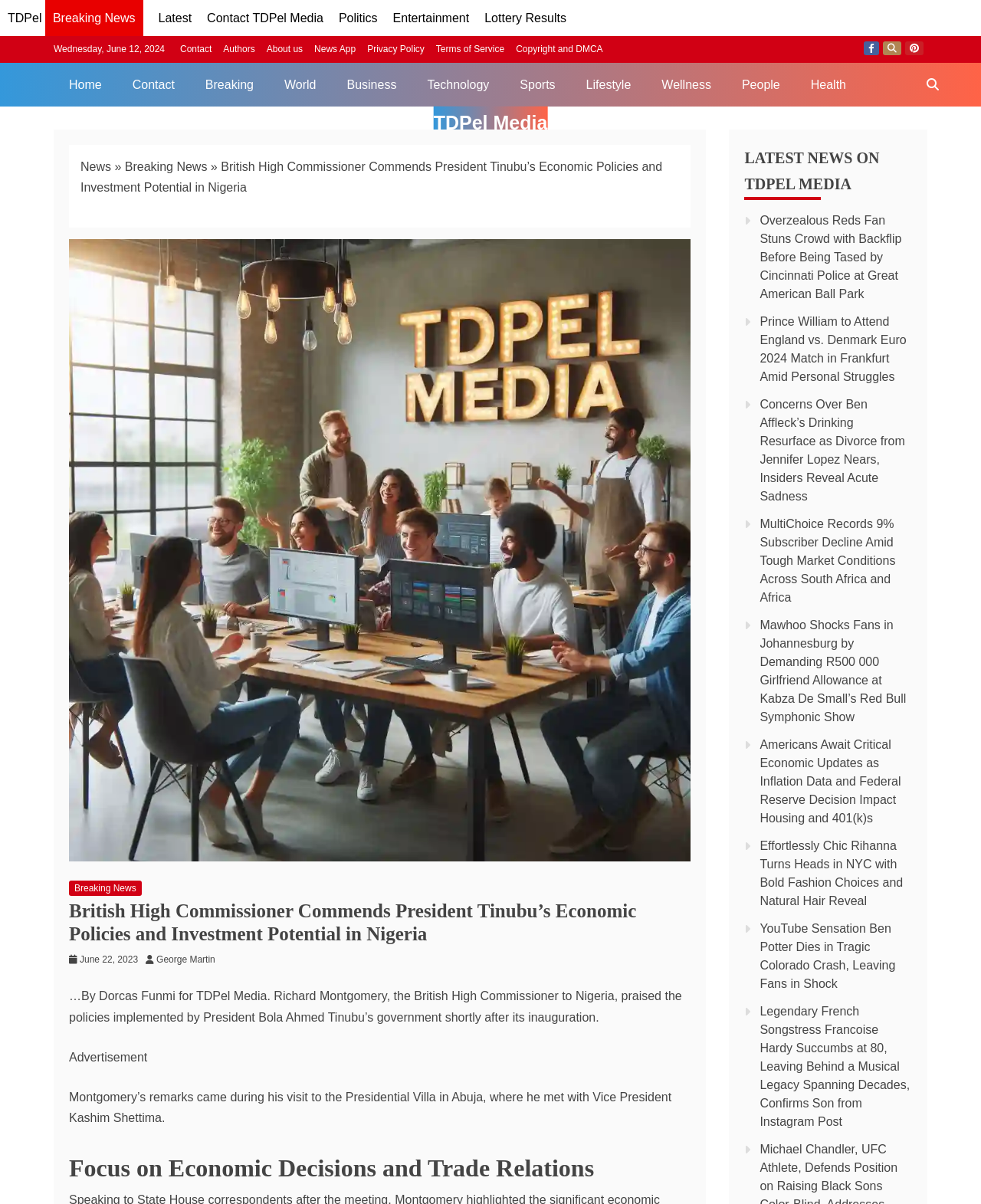Find and indicate the bounding box coordinates of the region you should select to follow the given instruction: "Check the 'Breaking News' section".

[0.194, 0.052, 0.274, 0.088]